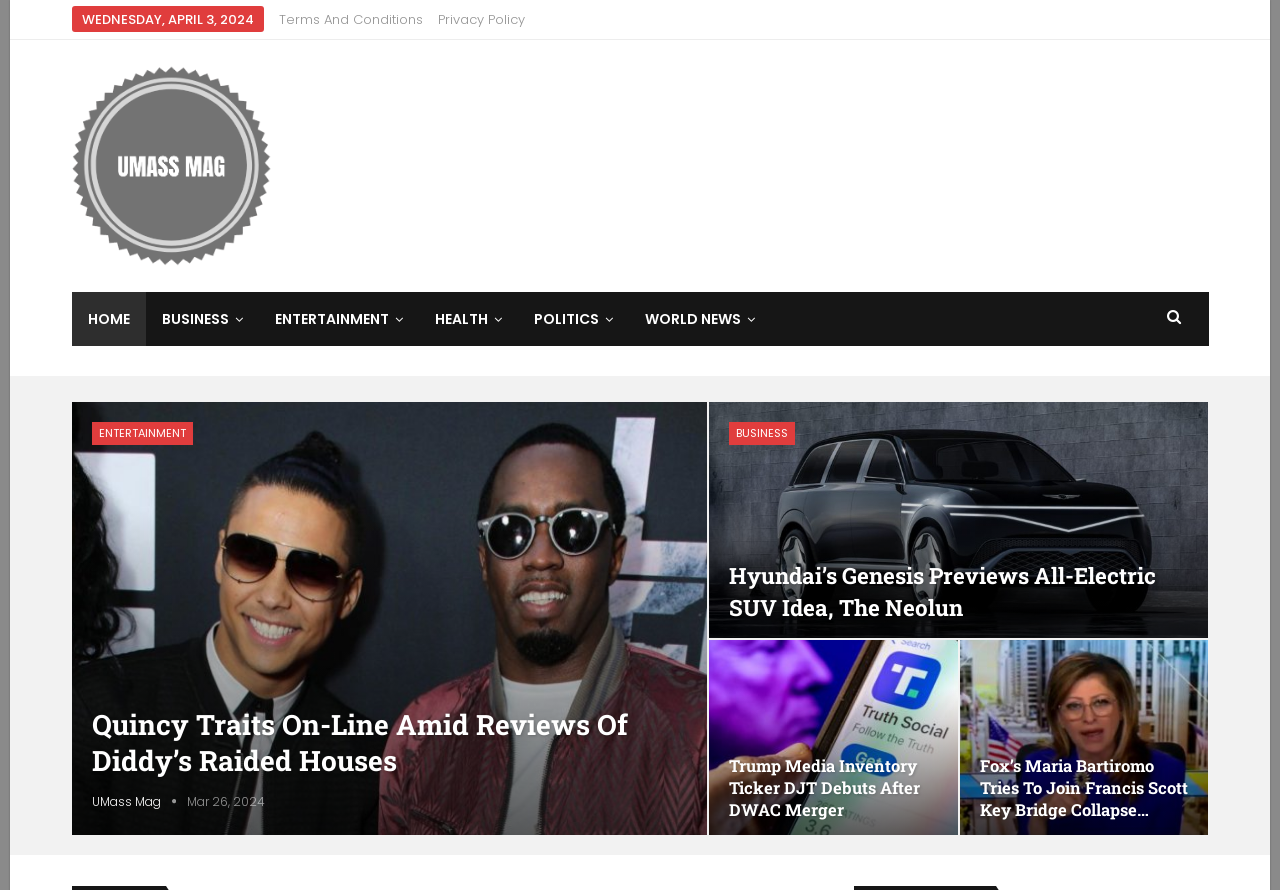Locate the bounding box coordinates of the area where you should click to accomplish the instruction: "Check the 'Terms And Conditions'".

[0.218, 0.011, 0.33, 0.033]